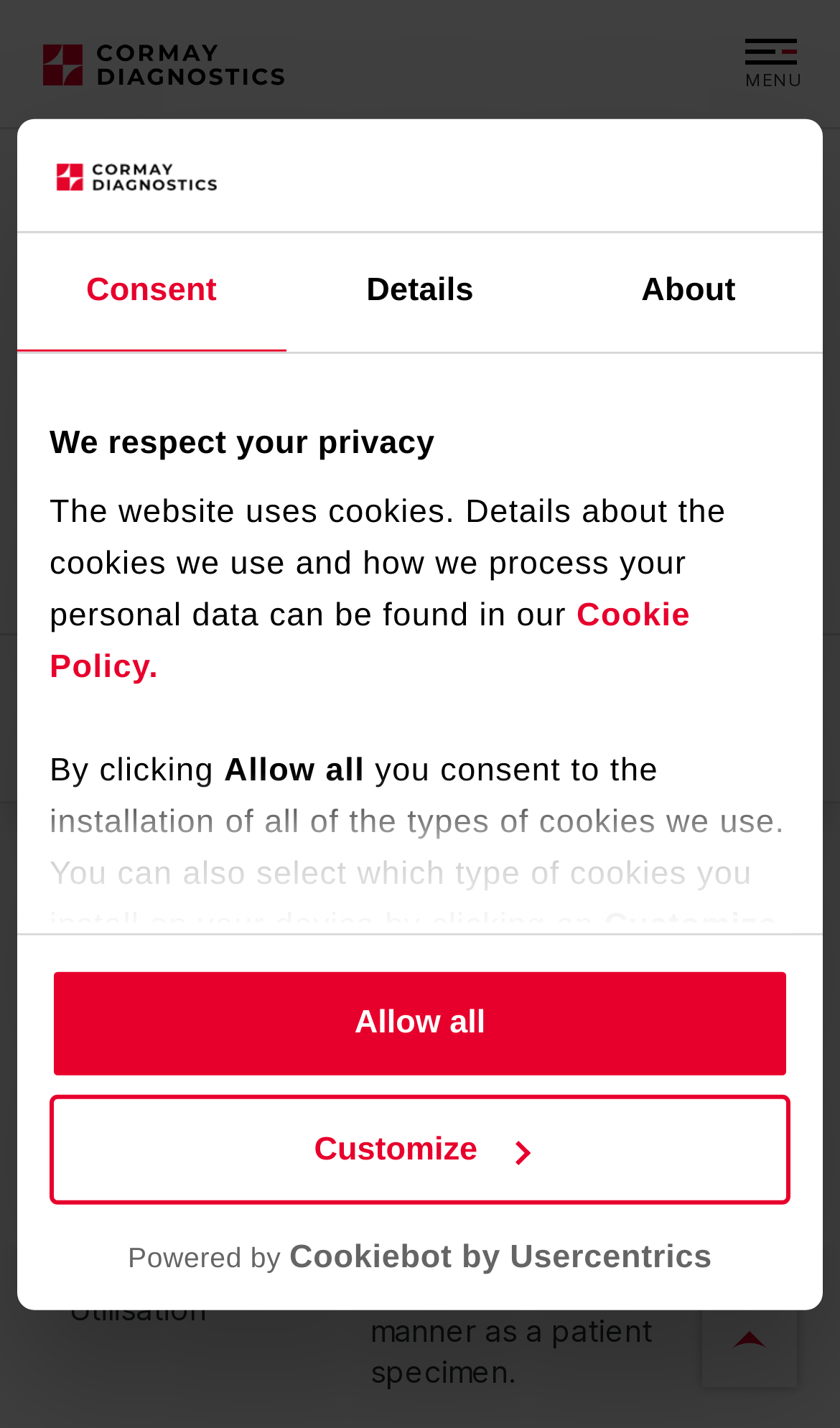What is the name of the product?
From the screenshot, provide a brief answer in one word or phrase.

MYT-RETIC VET